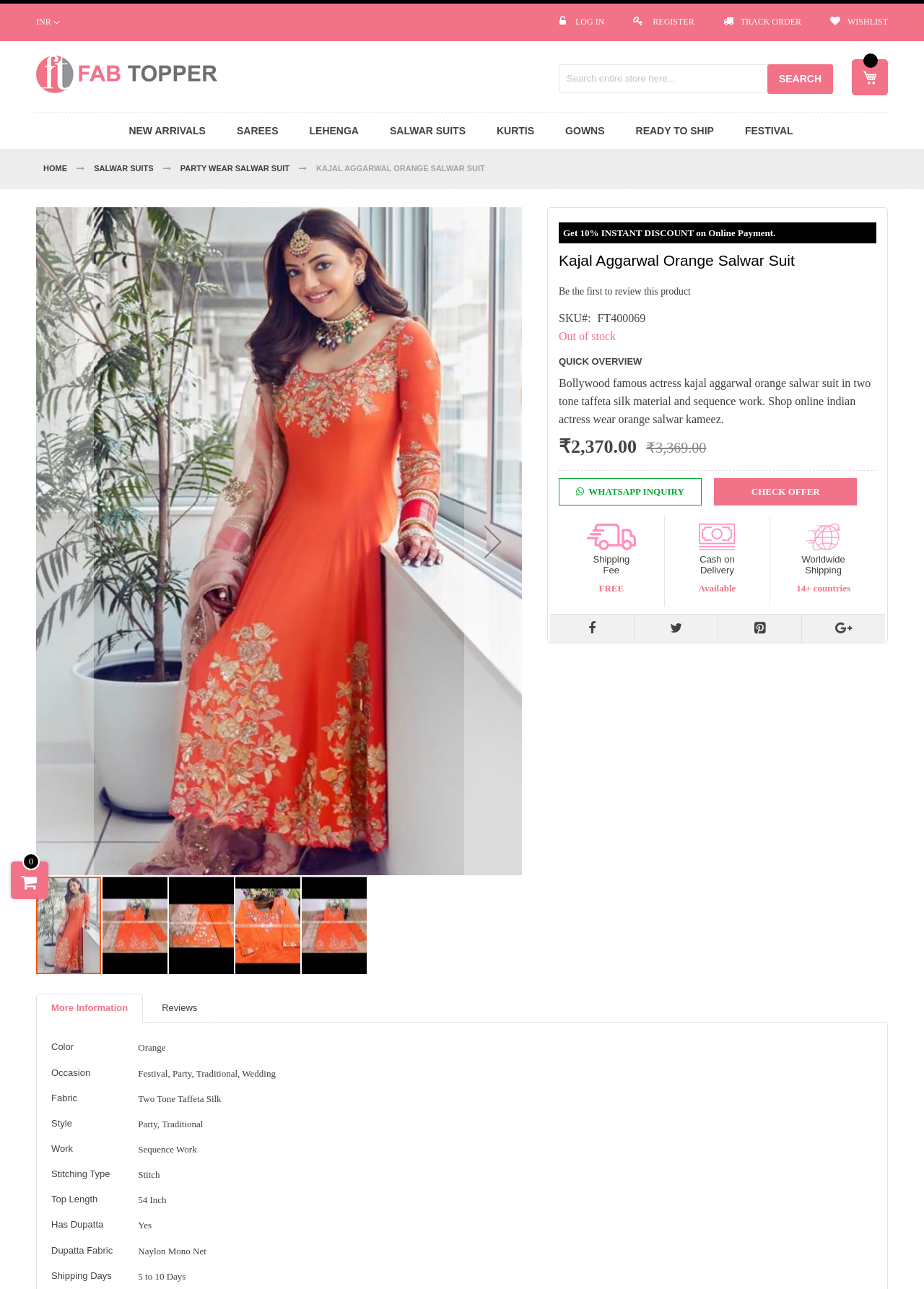What is the price of the salwar suit?
Kindly give a detailed and elaborate answer to the question.

The price of the salwar suit is mentioned in the product details section as '₹2,370.00'.